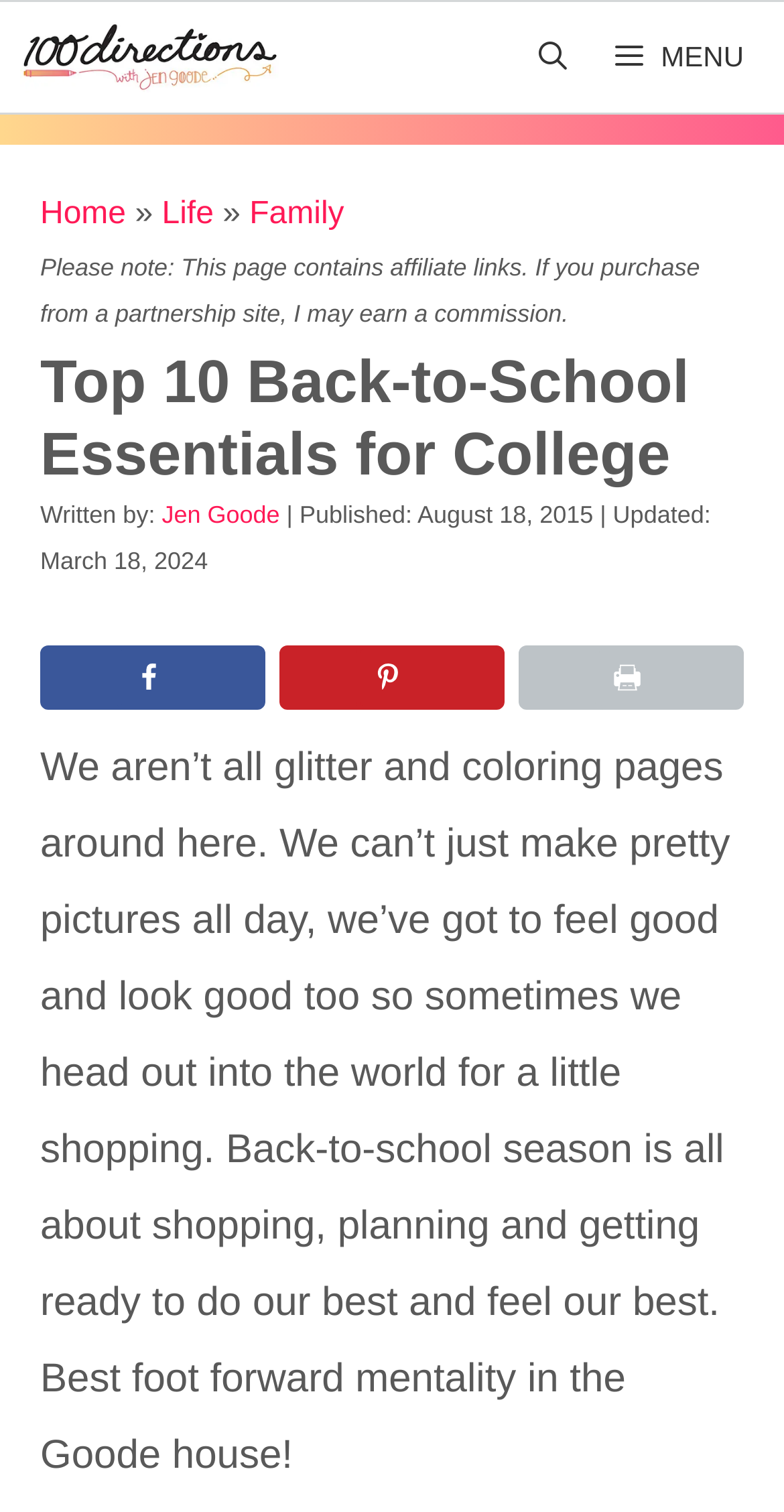What is the first category in the menu?
Please provide a single word or phrase as your answer based on the image.

Home